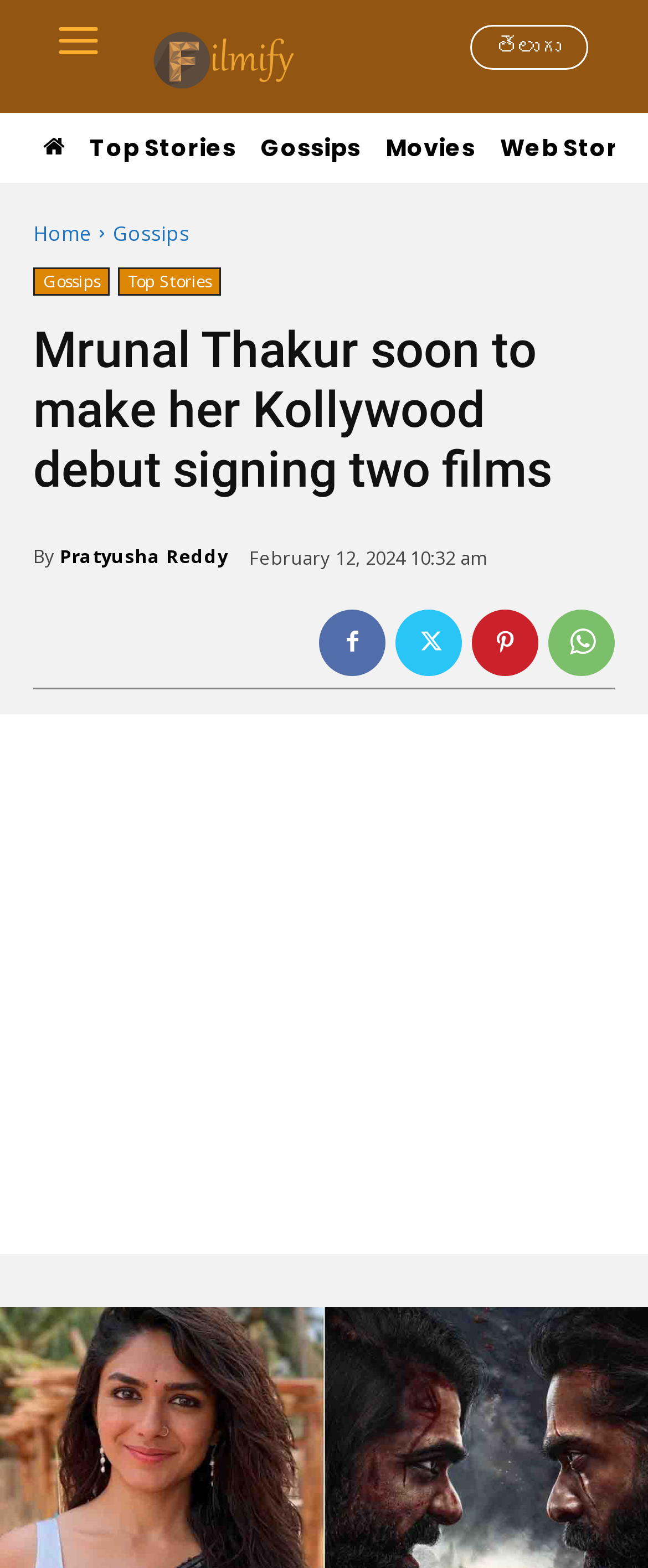Describe every aspect of the webpage comprehensively.

The webpage is about Mrunal Thakur, an Indian actress, and her upcoming projects. At the top left corner, there is a logo of the website "Filmify". Next to the logo, there is a link to the Telugu version of the website. On the top right corner, there are several links to different sections of the website, including "Top Stories", "Gossips", and "Movies".

Below the top navigation bar, there is a heading that reads "Mrunal Thakur soon to make her Kollywood debut signing two films". This heading is followed by the author's name, "By Pratyusha Reddy", and the publication date, "February 12, 2024 10:32 am". 

On the same line as the author's name and publication date, there are several social media sharing links, including Facebook, Twitter, and WhatsApp. 

The main content of the webpage is an article about Mrunal Thakur's upcoming projects, but the exact details are not provided in the accessibility tree. 

At the bottom of the webpage, there is a large advertisement that spans the entire width of the page.